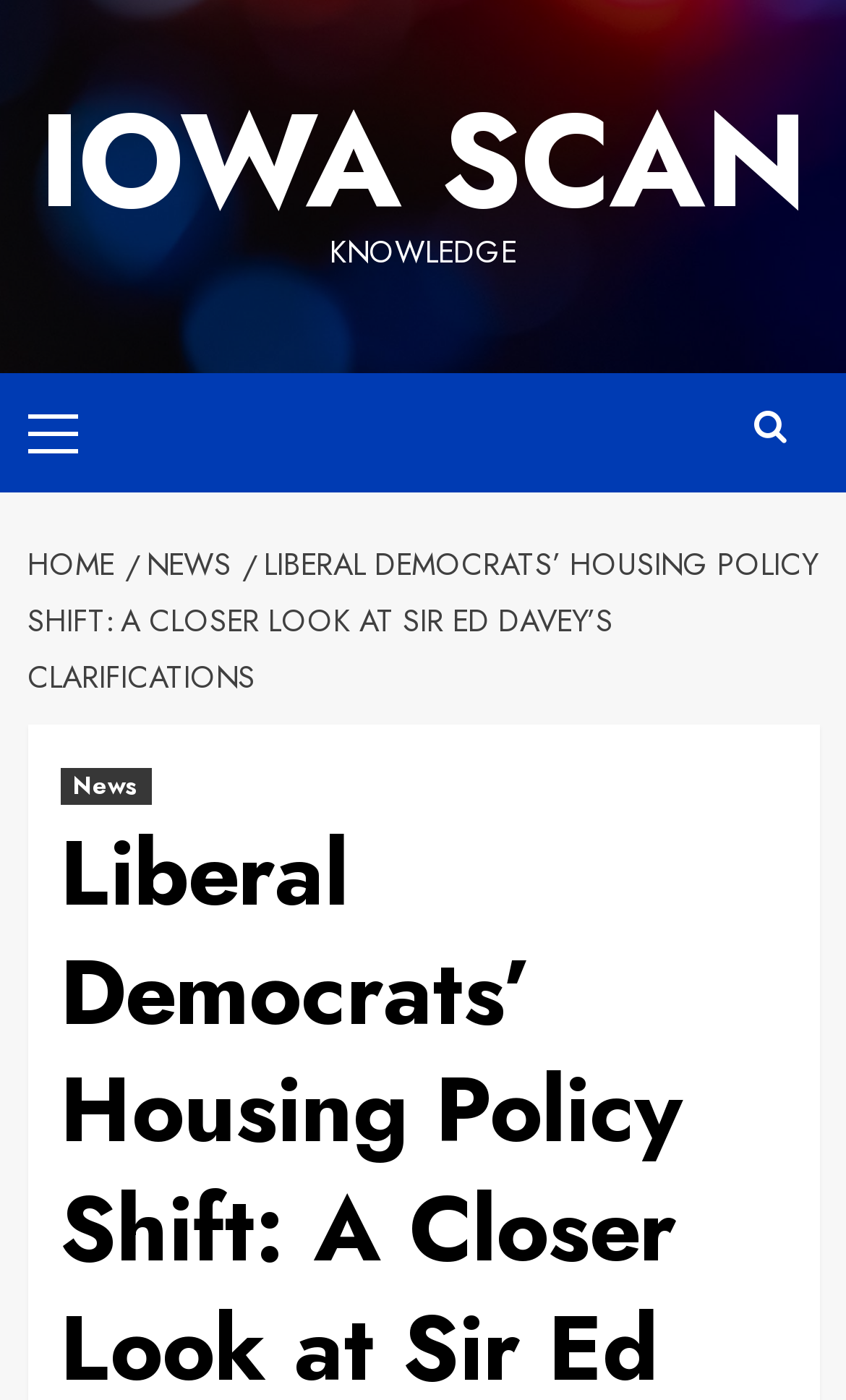How many main sections are in the webpage?
Based on the image, answer the question in a detailed manner.

The number of main sections in the webpage can be determined by examining the layout of the elements and their bounding box coordinates. There are three main sections: the top section containing the website name and primary menu, the middle section containing the breadcrumbs navigation, and the bottom section containing the article content.